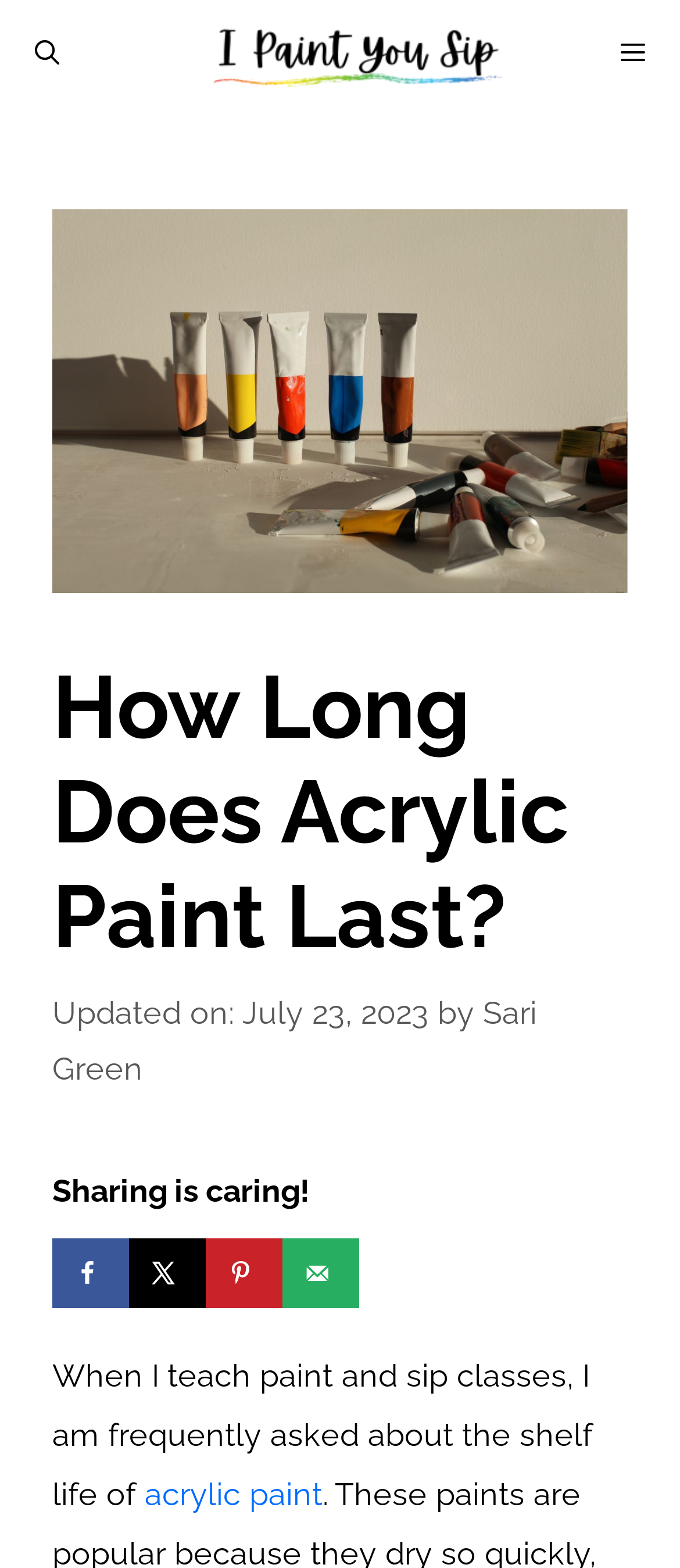Extract the bounding box coordinates of the UI element described: "Sari Green". Provide the coordinates in the format [left, top, right, bottom] with values ranging from 0 to 1.

[0.077, 0.634, 0.79, 0.693]